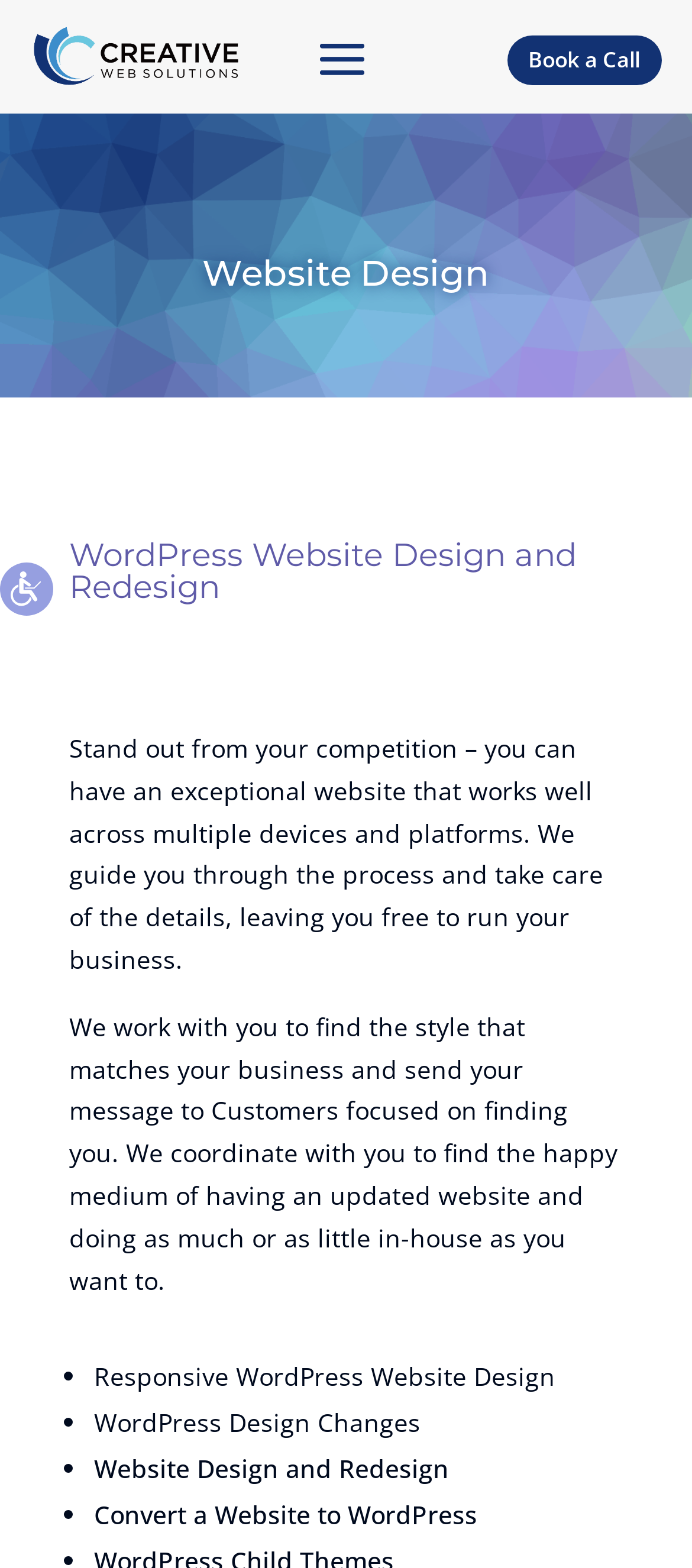Provide a short answer using a single word or phrase for the following question: 
What is the benefit of having an exceptional website?

Stand out from competition